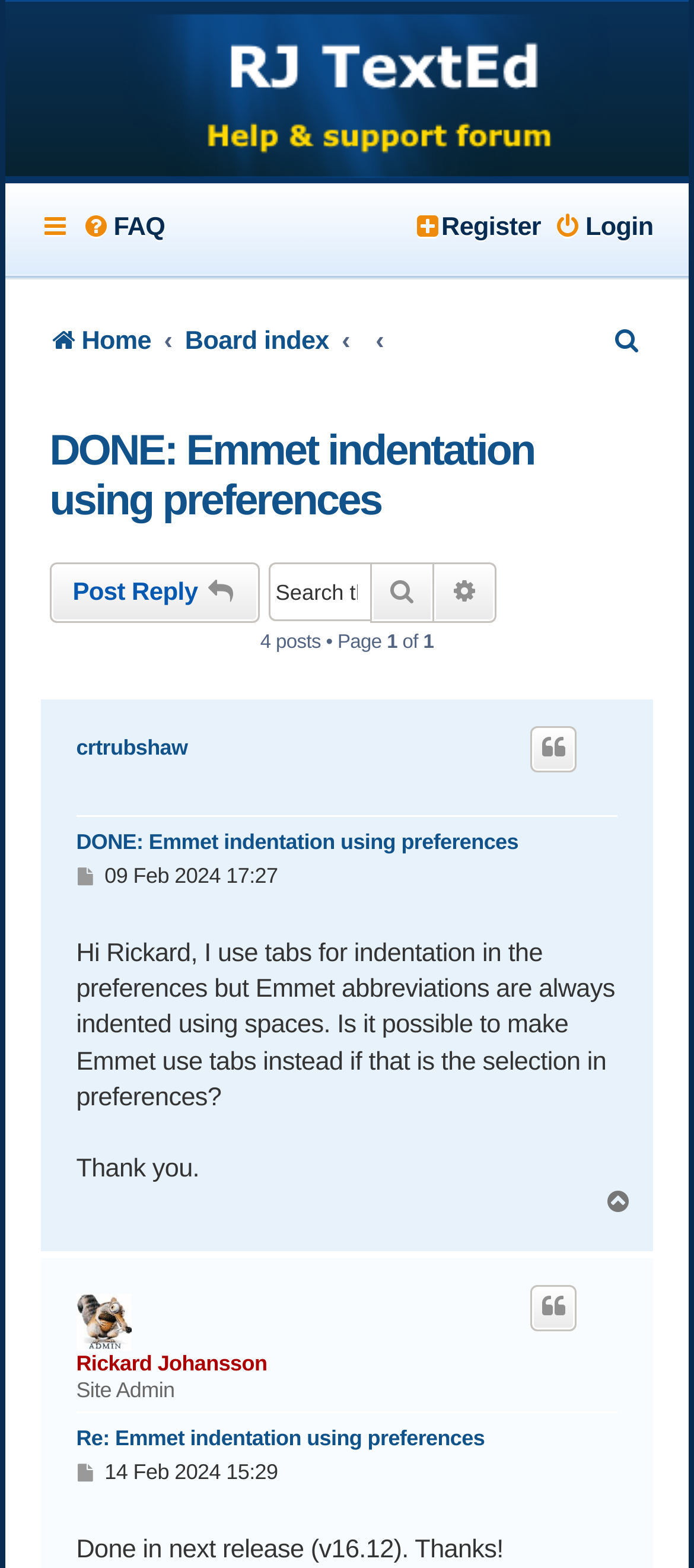Using a single word or phrase, answer the following question: 
What is the first menu item in the top menu bar?

Home